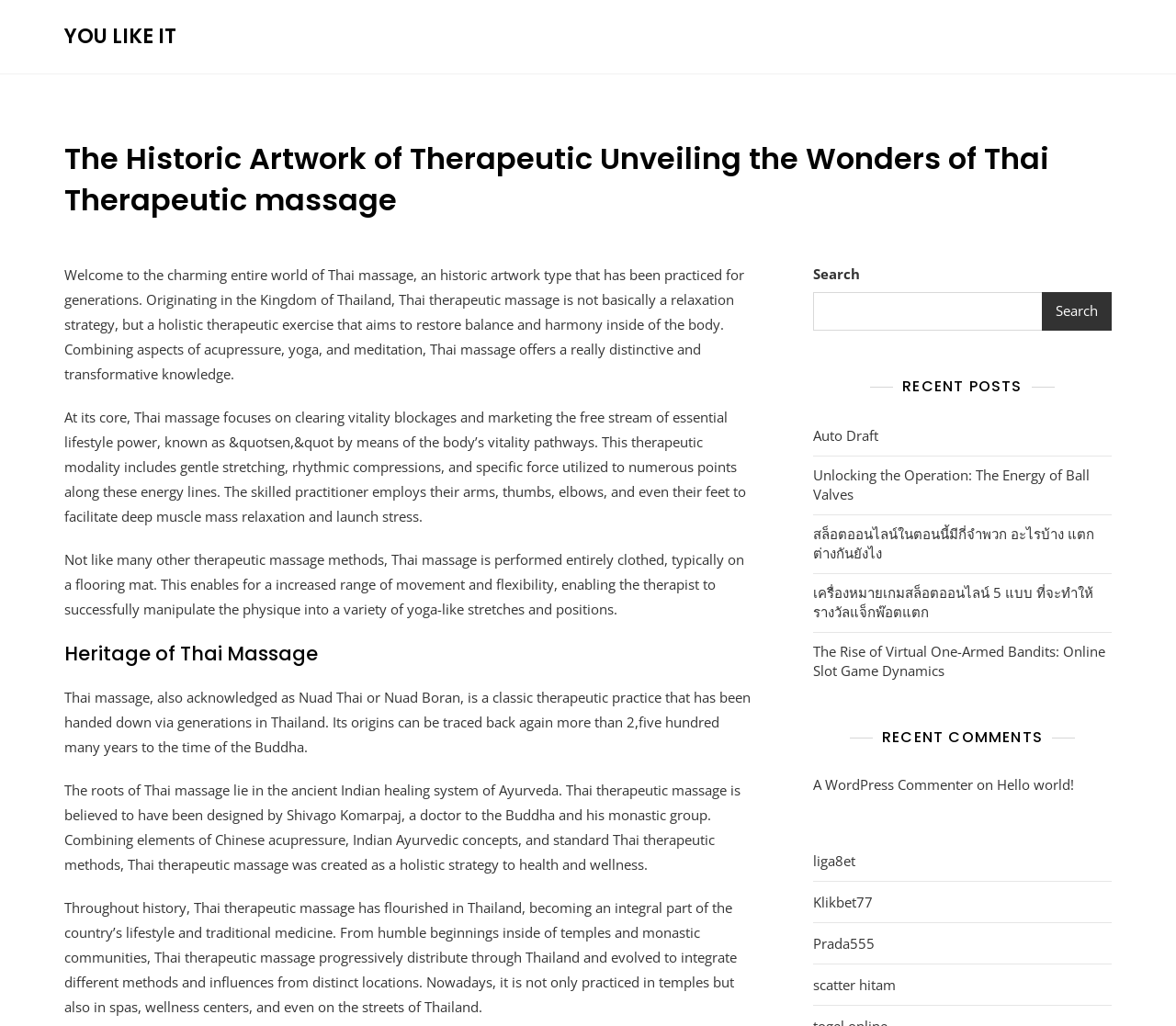Please answer the following question using a single word or phrase: 
What is the origin of Thai massage?

Ancient Indian healing system